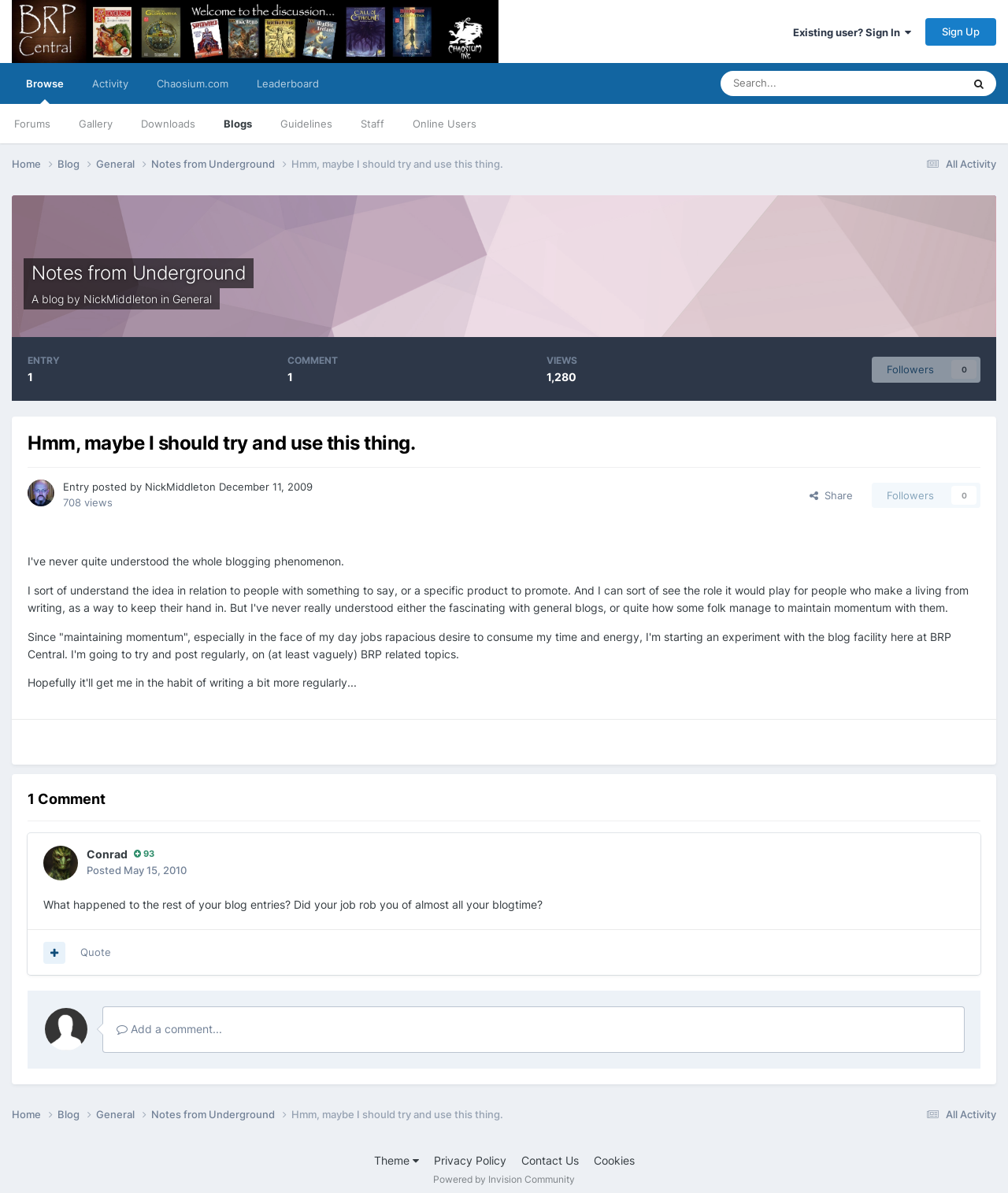Deliver a detailed narrative of the webpage's visual and textual elements.

This webpage appears to be a blog post on a forum or community website. At the top, there is a navigation bar with links to "BRP Central - The Chaosium forums", "Existing user? Sign In", "Sign Up", "Browse", and other options. Below this, there are links to various sections of the website, including "Forums", "Gallery", "Downloads", "Blogs", and "Guidelines".

The main content of the page is a blog post titled "Hmm, maybe I should try and use this thing." written by "NickMiddleton". The post is dated December 11, 2009, and has 1,280 views. The text of the post discusses the author's intention to start posting regularly on the blog, especially on topics related to BRP (Basic Role-Playing).

Below the post, there is a comment section with one comment from a user named "Conrad" dated May 15, 2010. The comment asks the author what happened to the rest of their blog entries and if their job had taken up all their time.

At the bottom of the page, there are links to "All Activity", "Home", "Blog", "General", and "Notes from Underground", as well as a search box and a button to add a comment.